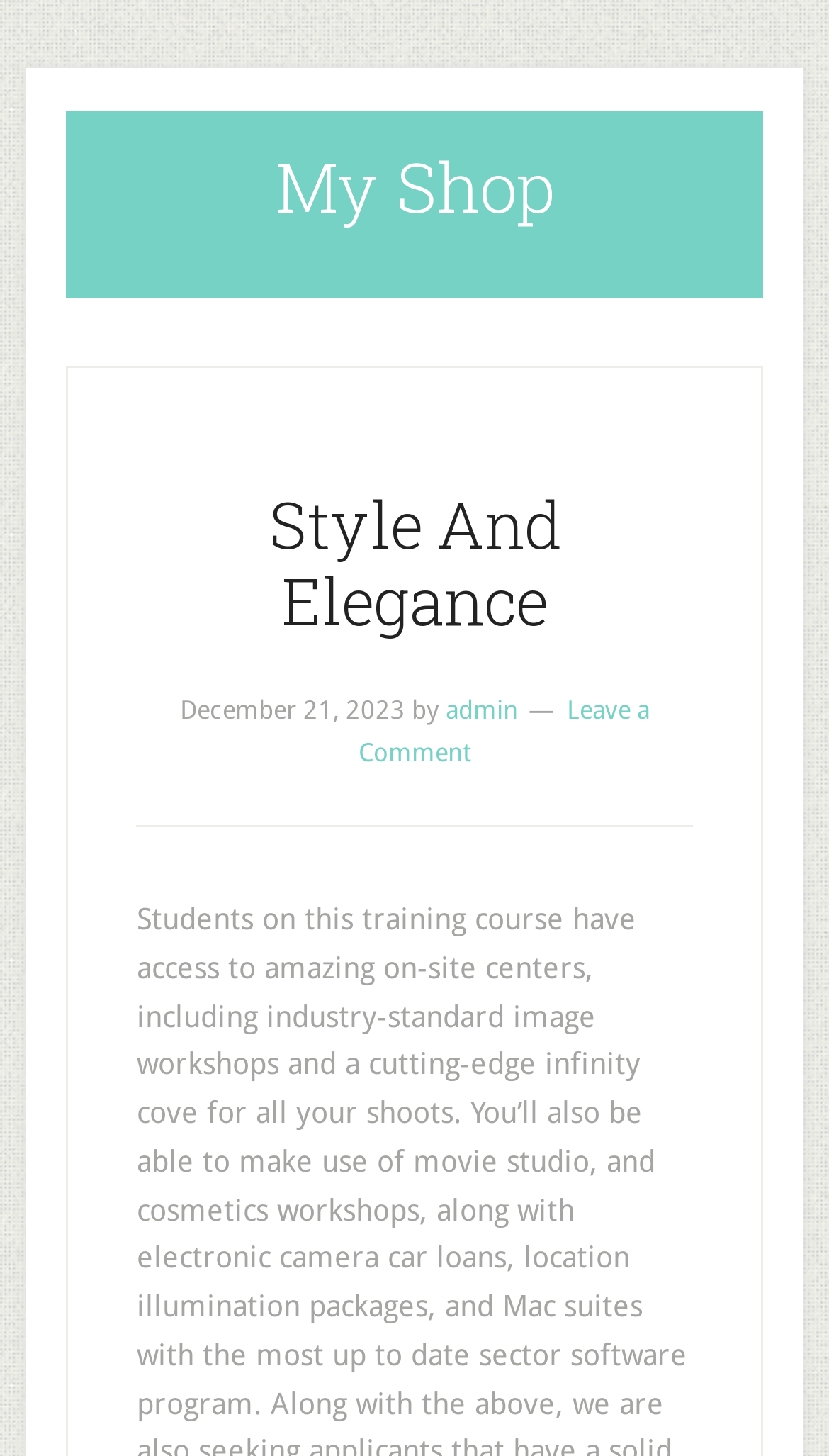Respond concisely with one word or phrase to the following query:
What is the position of the 'Leave a Comment' link?

Below the author's name